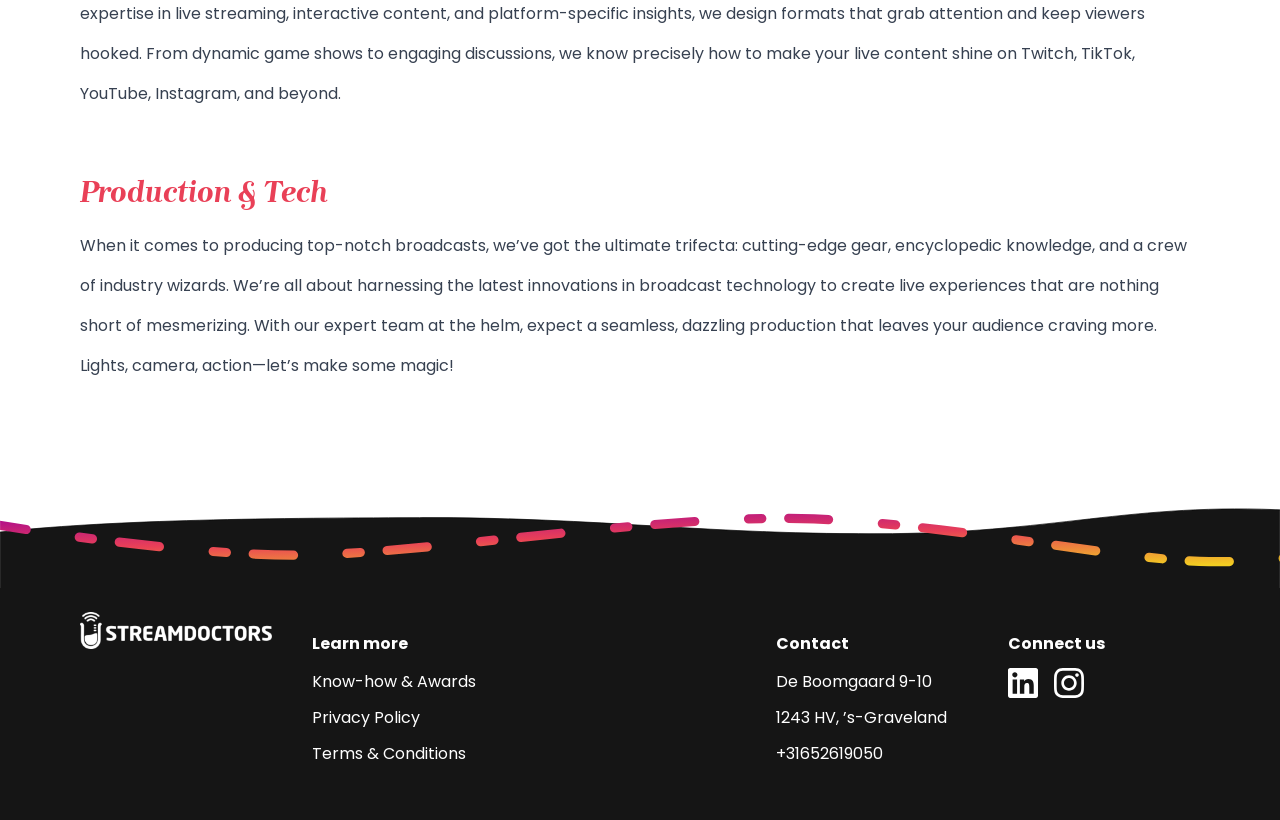Determine the bounding box for the UI element described here: "Know-how & Awards".

[0.244, 0.817, 0.372, 0.845]